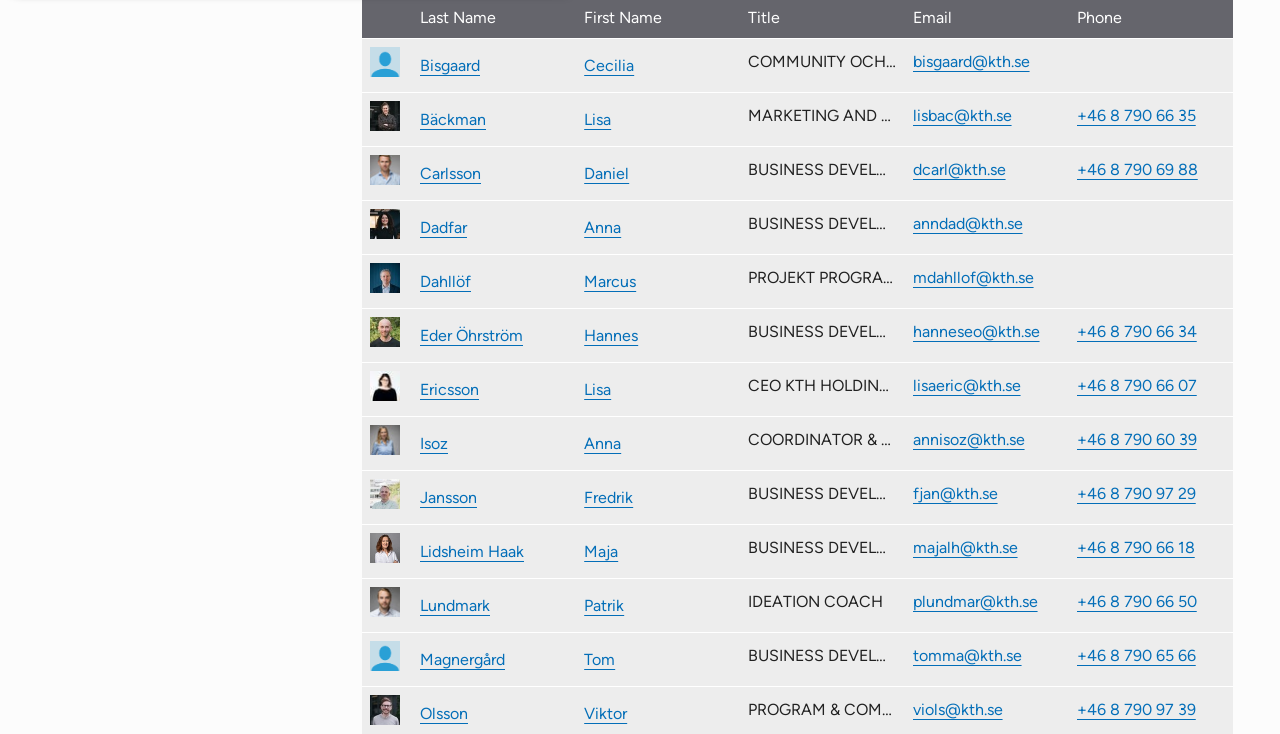Answer the question in a single word or phrase:
What is the title of the first person in the list?

Bisgaard